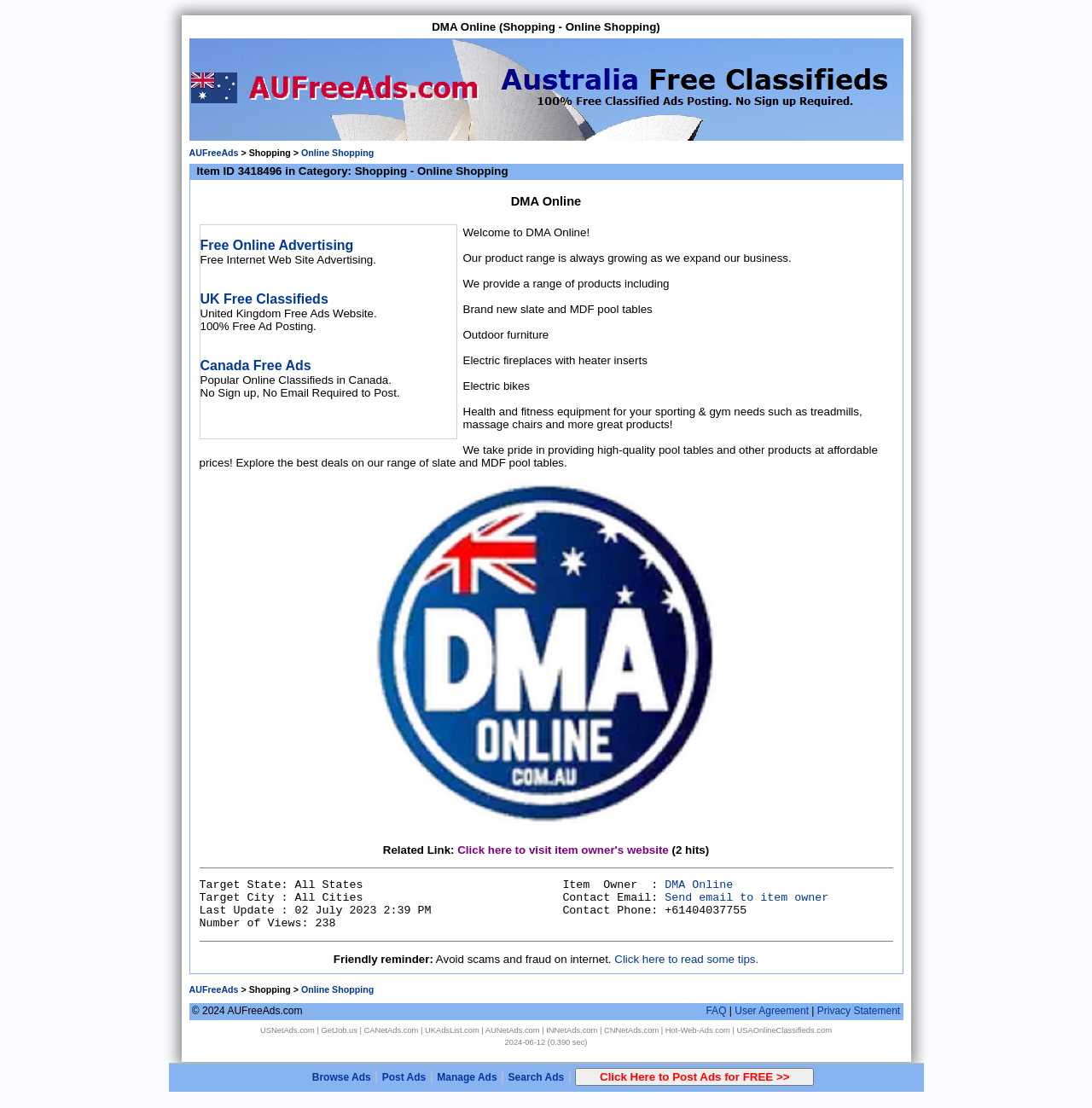Identify the bounding box coordinates for the region of the element that should be clicked to carry out the instruction: "Read some tips on avoiding scams and fraud". The bounding box coordinates should be four float numbers between 0 and 1, i.e., [left, top, right, bottom].

[0.563, 0.86, 0.695, 0.871]